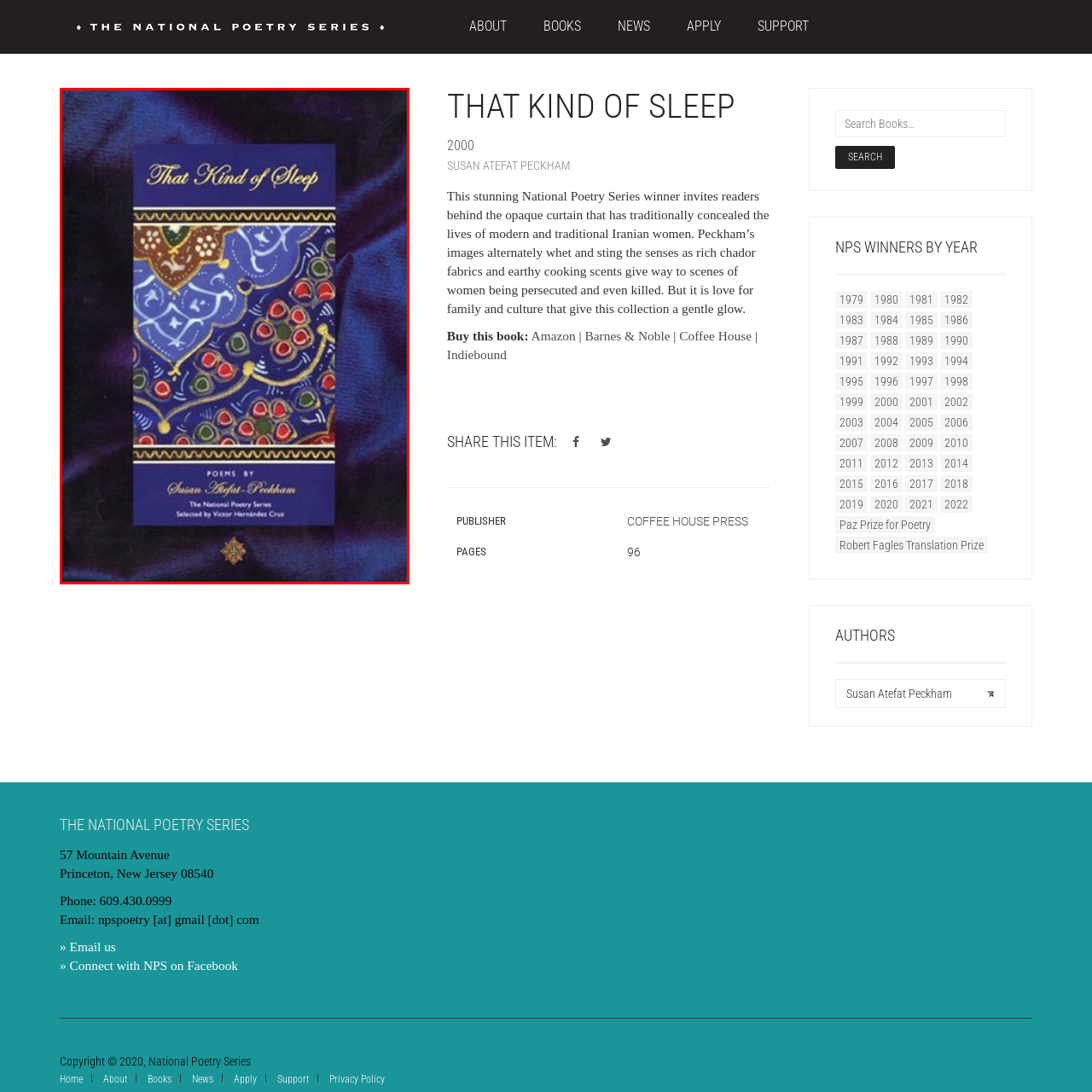Provide a comprehensive description of the image located within the red boundary.

The image showcases the book cover for "That Kind of Sleep," a collection of poems by Susan Atefat Peckham. The design features a deep blue background adorned with intricate patterns and vibrant colored motifs, reflecting cultural and artistic themes. The title is prominently displayed at the top in bold, white letters, while the author's name is presented below in a more understated font. This artwork hints at the poetic exploration of modern and traditional Iranian women's lives, suggesting a rich tapestry of experiences and emotions captured within the pages of this National Poetry Series winner. The cover is selected by Victor Hernández Cruz, emphasizing its esteemed position in contemporary poetry.